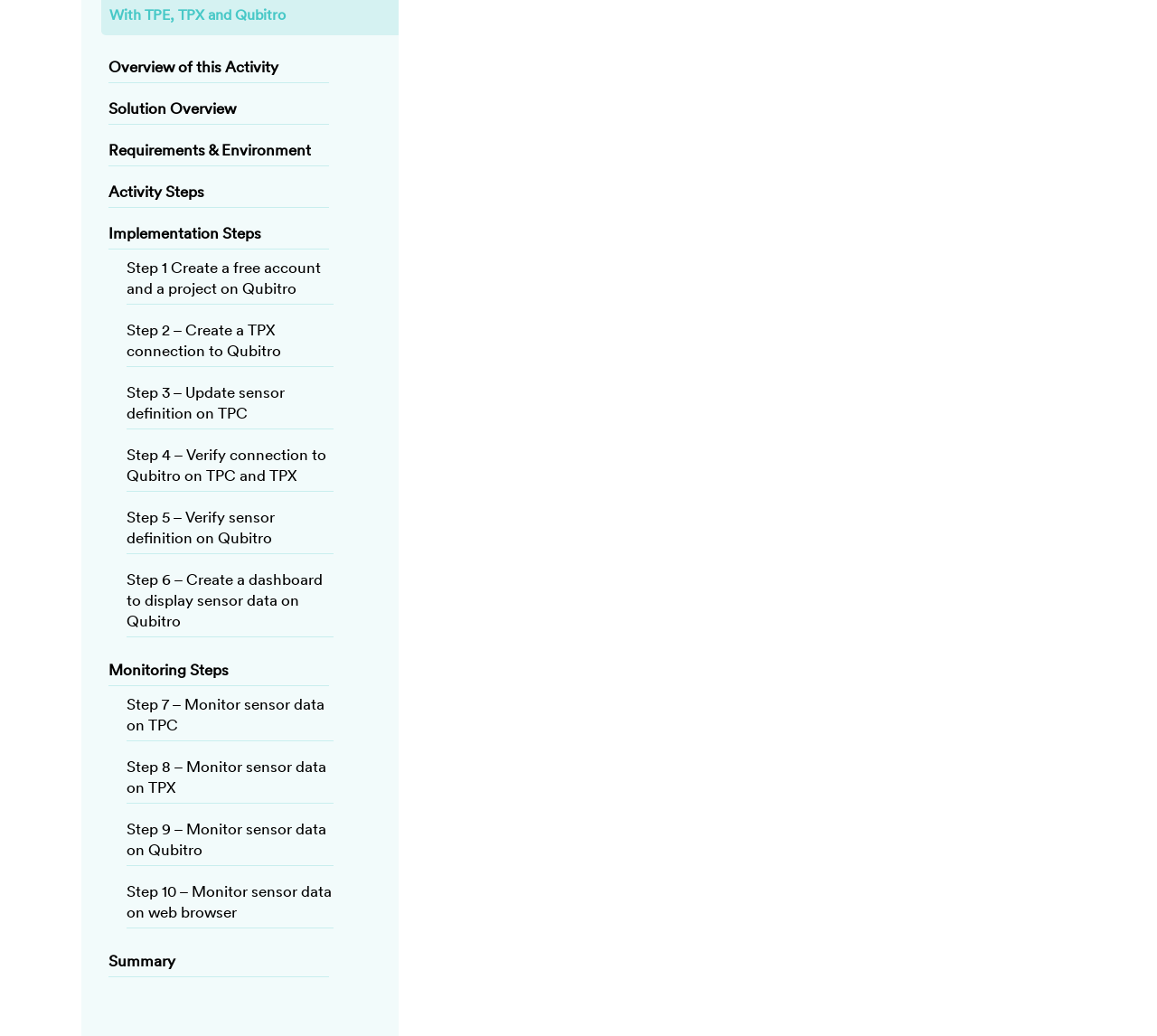Pinpoint the bounding box coordinates of the area that should be clicked to complete the following instruction: "Go to the solution overview". The coordinates must be given as four float numbers between 0 and 1, i.e., [left, top, right, bottom].

[0.094, 0.094, 0.284, 0.121]